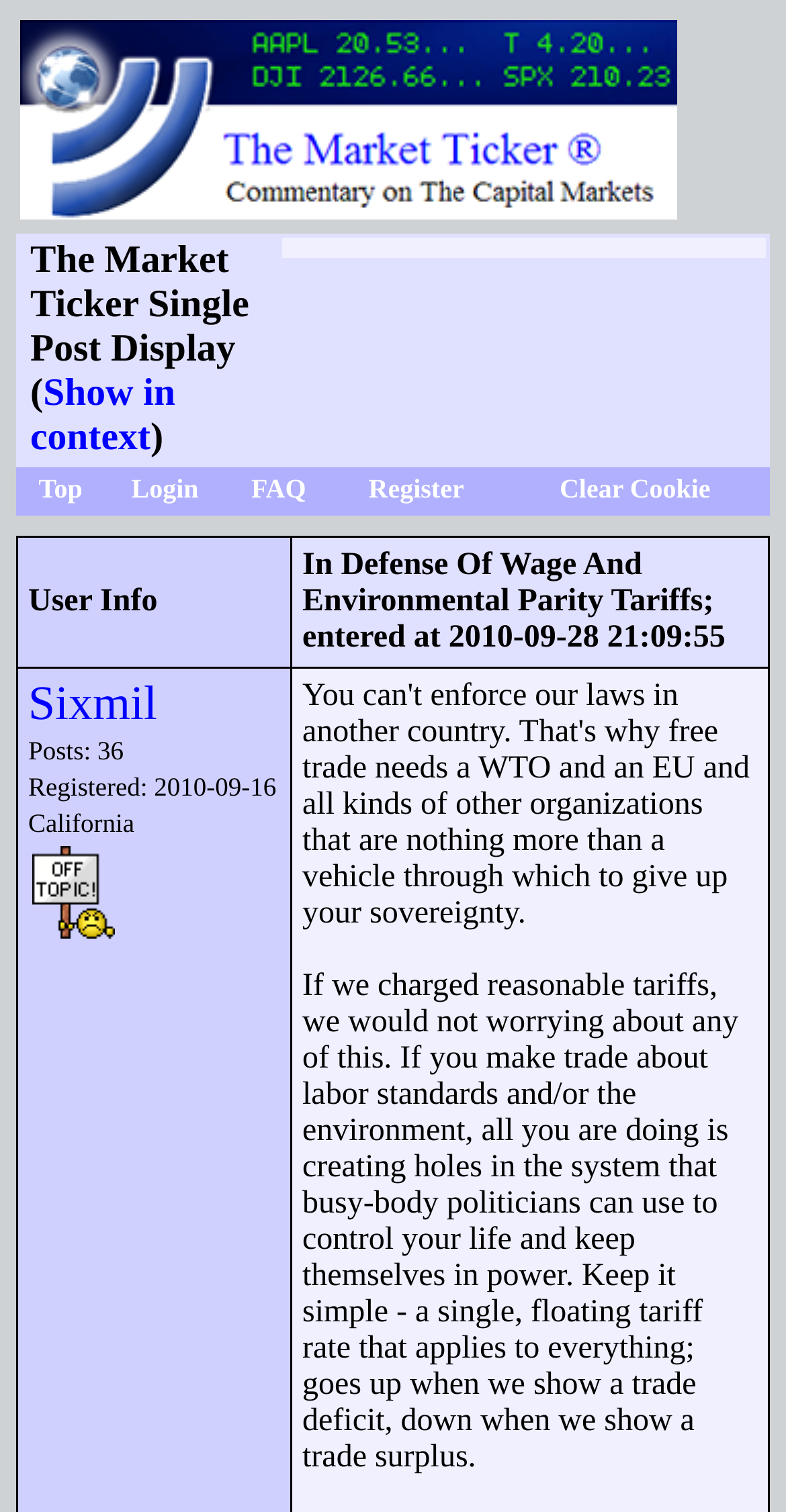Generate a comprehensive description of the contents of the webpage.

The webpage is a forum discussion page titled "MarketTicker Forums - Discussions About Investing". At the top-left corner, there is a link to "The Market Ticker" accompanied by an image with the same name. Below this, there is a table with a single row containing a grid cell with a link to "Show in context".

On the same level as the table, there is a layout table with a single row containing five layout table cells. The first cell contains a link to "Top", the second cell contains a link to "Login", the third cell contains a link to "FAQ", the fourth cell contains a link to "Register", and the fifth cell contains a link to "Clear Cookie". These links are positioned horizontally across the top of the page.

Below the layout table, there is another table with a single row containing two grid cells. The first grid cell contains the text "User Info", and the second grid cell contains the title of a forum post, "In Defense Of Wage And Environmental Parity Tariffs; entered at 2010-09-28 21:09:55". Within this grid cell, there is a link to the username "Sixmil", a static text displaying the user's registration information, and a link with an accompanying image.

In total, there are 7 links, 2 images, and 2 tables on the webpage. The layout is organized with a clear separation between the top navigation links and the main content area below.